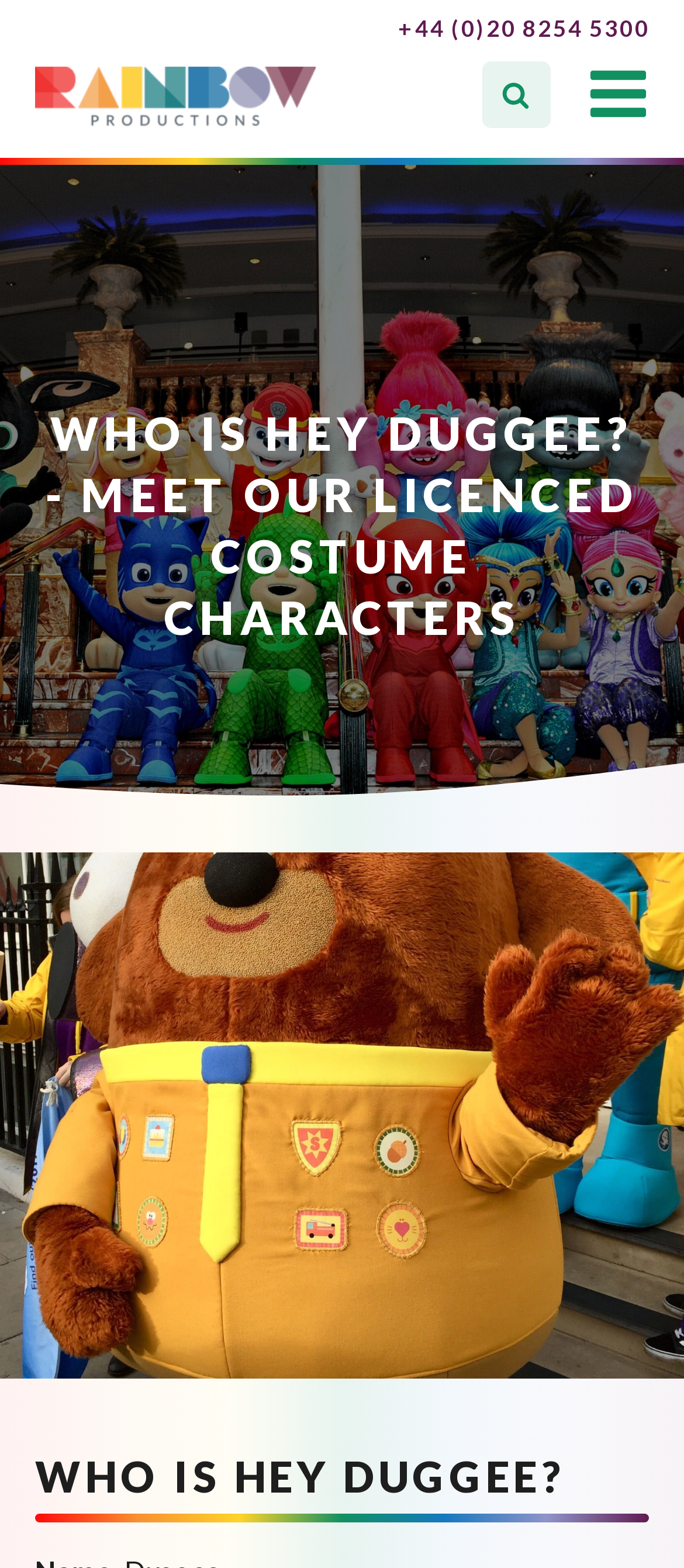With reference to the image, please provide a detailed answer to the following question: How many headings are on the webpage?

I scanned the webpage and found two headings: 'WHO IS HEY DUGGEE? - MEET OUR LICENCED COSTUME CHARACTERS' and 'WHO IS HEY DUGGEE?'.